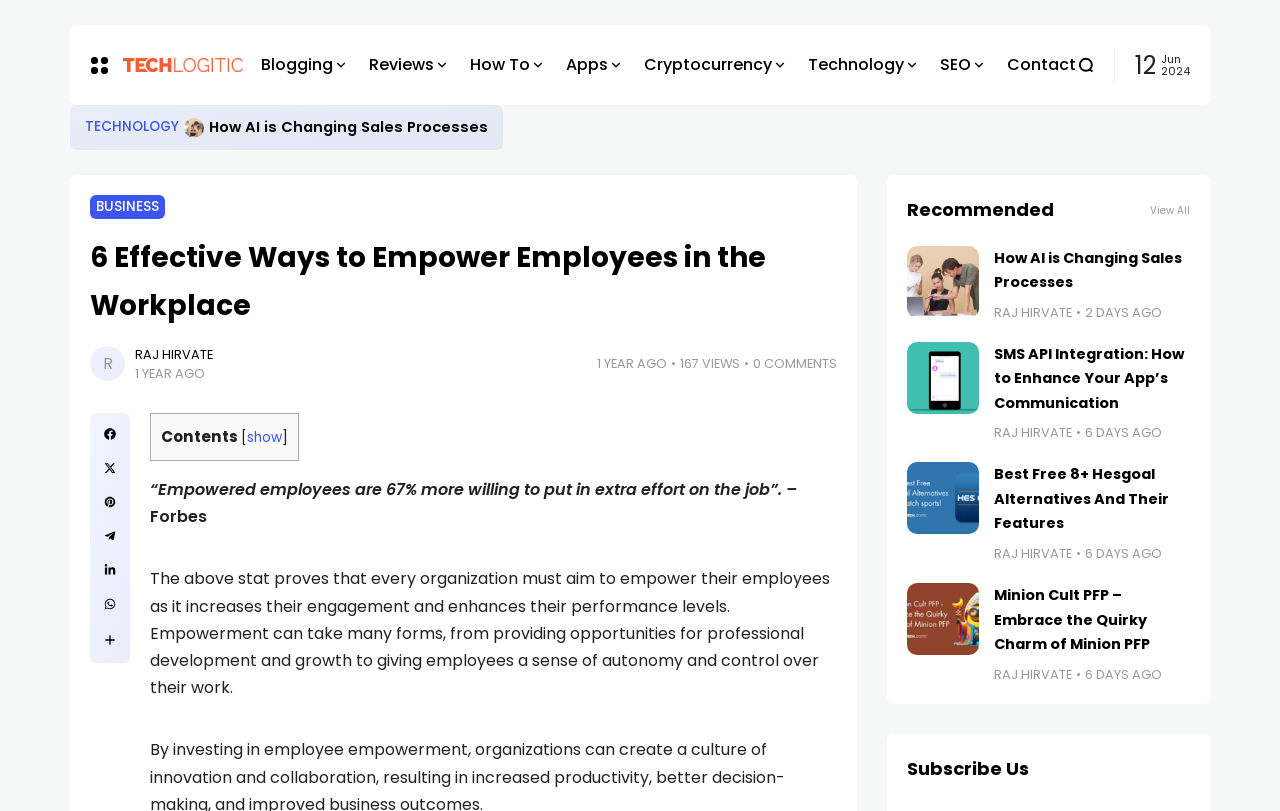Can you identify the bounding box coordinates of the clickable region needed to carry out this instruction: 'Click on the 'BUSINESS' link'? The coordinates should be four float numbers within the range of 0 to 1, stated as [left, top, right, bottom].

[0.07, 0.24, 0.129, 0.271]